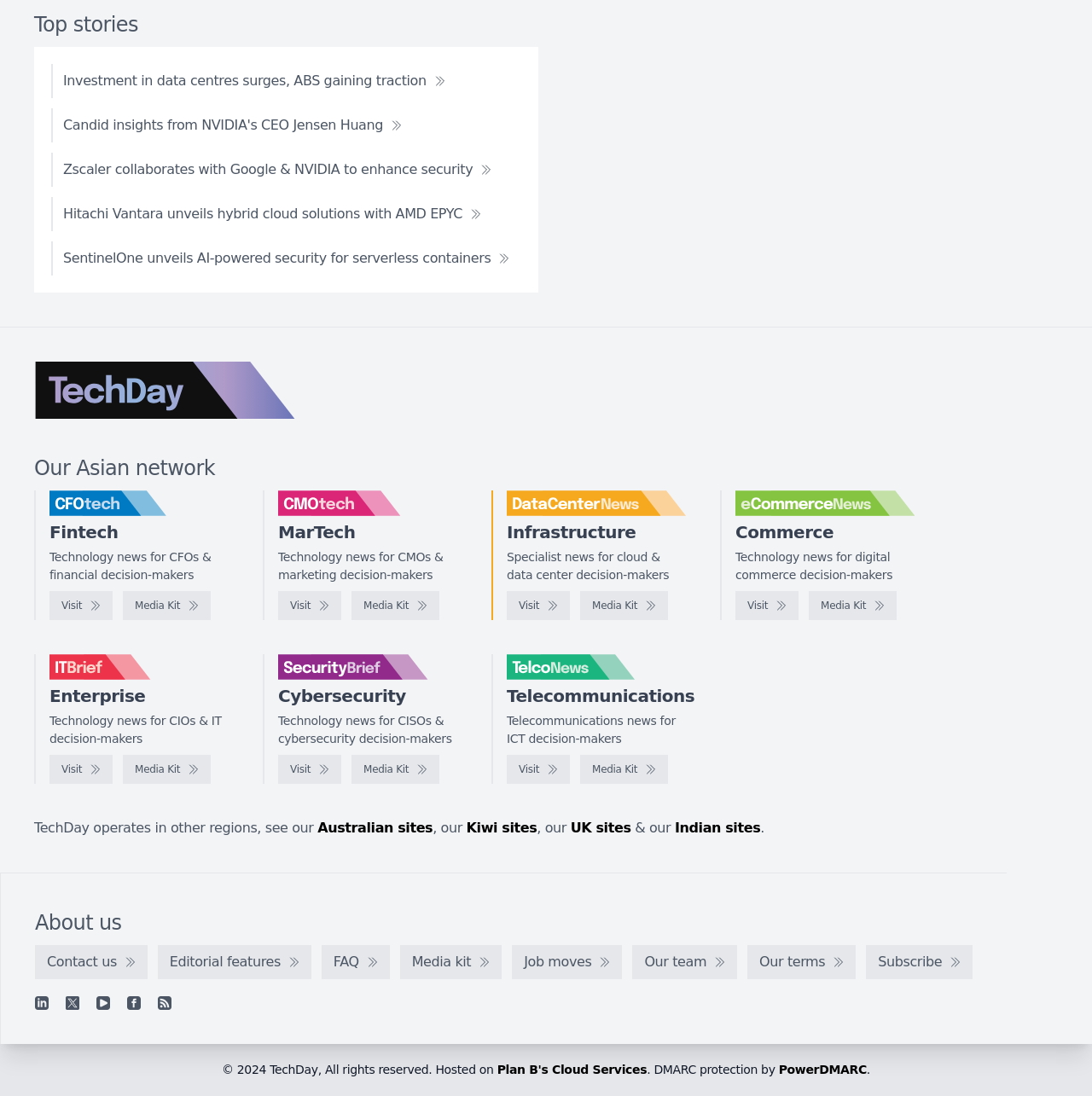Pinpoint the bounding box coordinates of the clickable area needed to execute the instruction: "Visit the CFOtech website". The coordinates should be specified as four float numbers between 0 and 1, i.e., [left, top, right, bottom].

[0.045, 0.539, 0.103, 0.566]